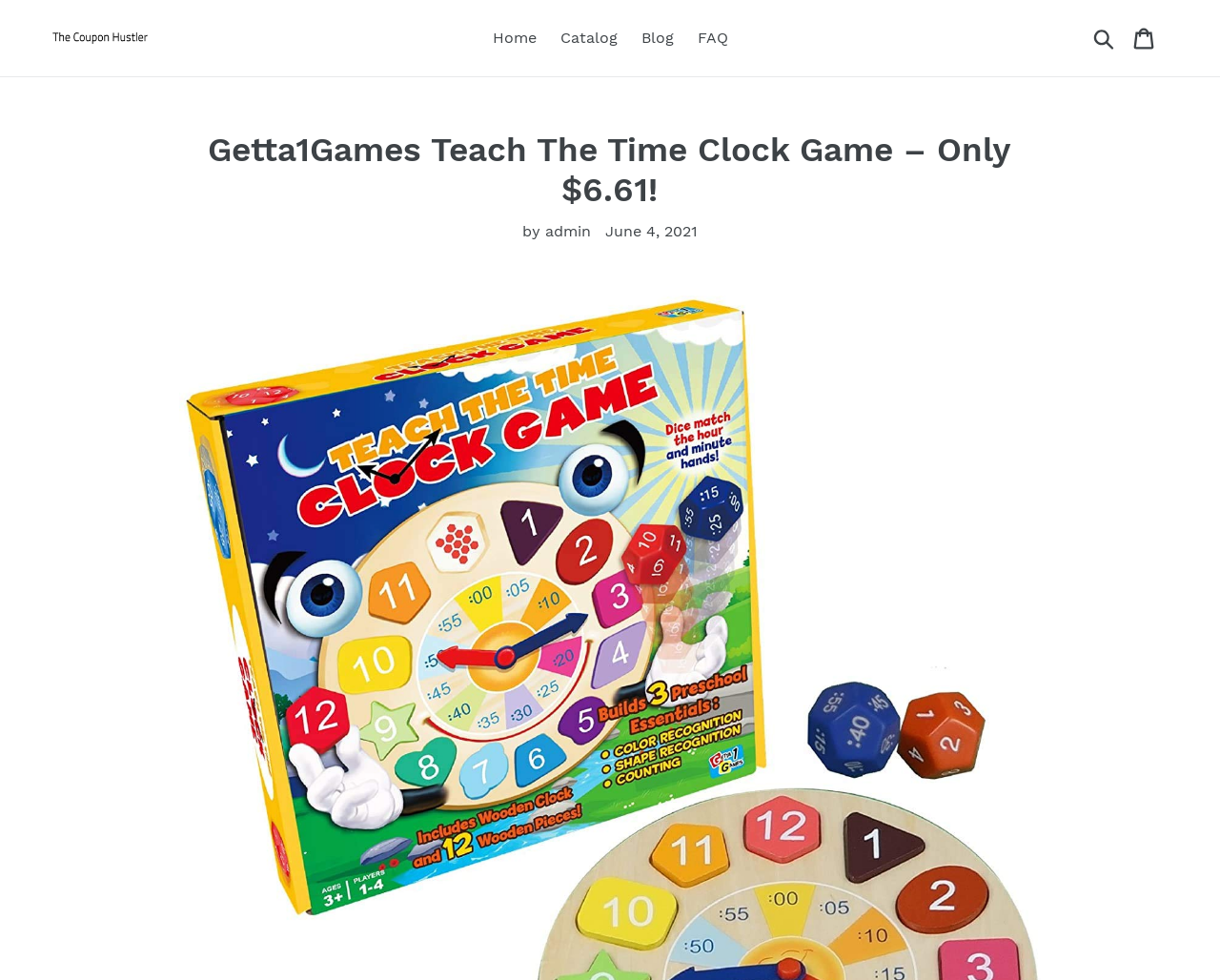Find and generate the main title of the webpage.

Getta1Games Teach The Time Clock Game – Only $6.61!